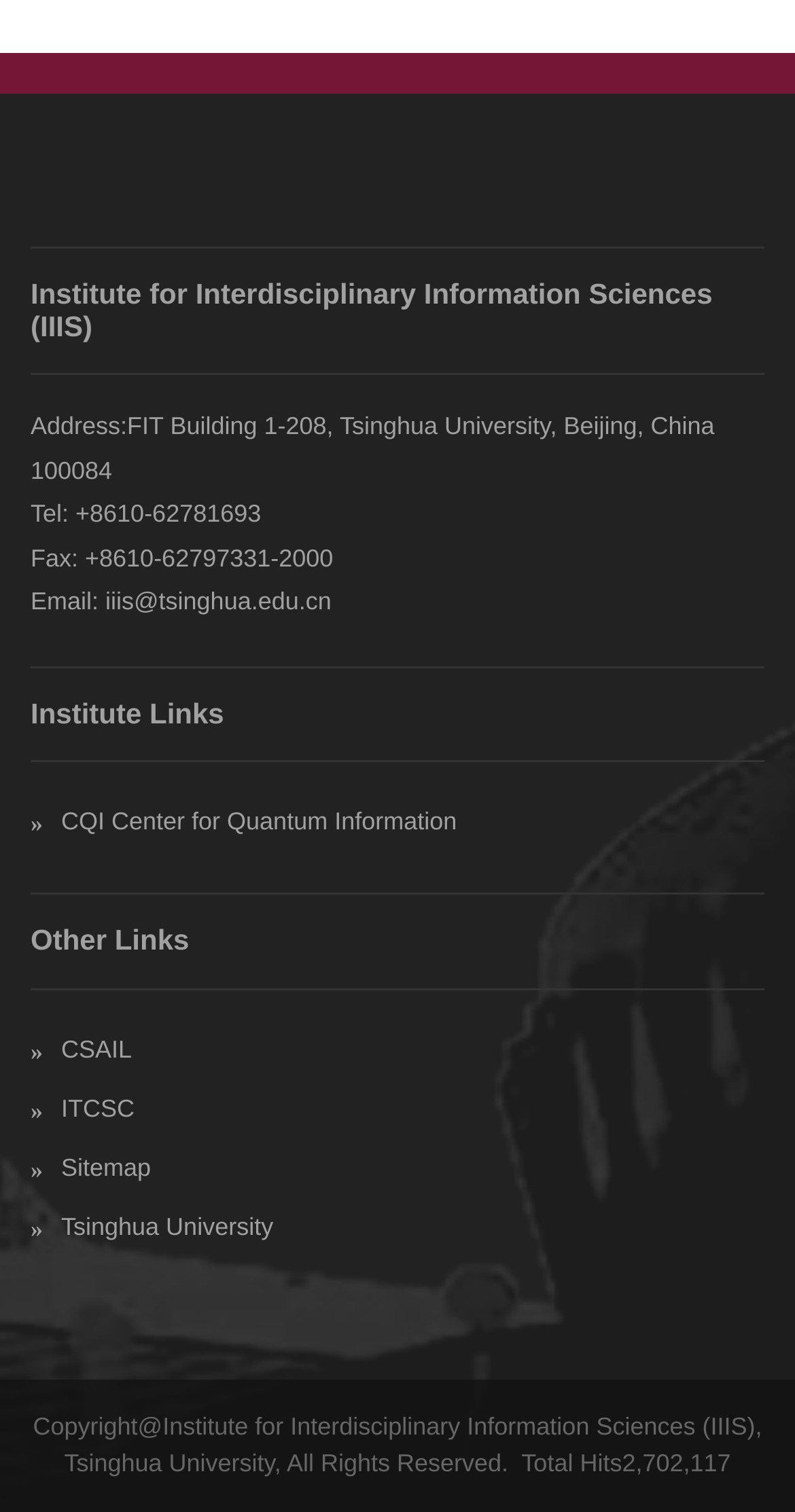Respond to the following query with just one word or a short phrase: 
How many links are under 'Institute Links'?

1